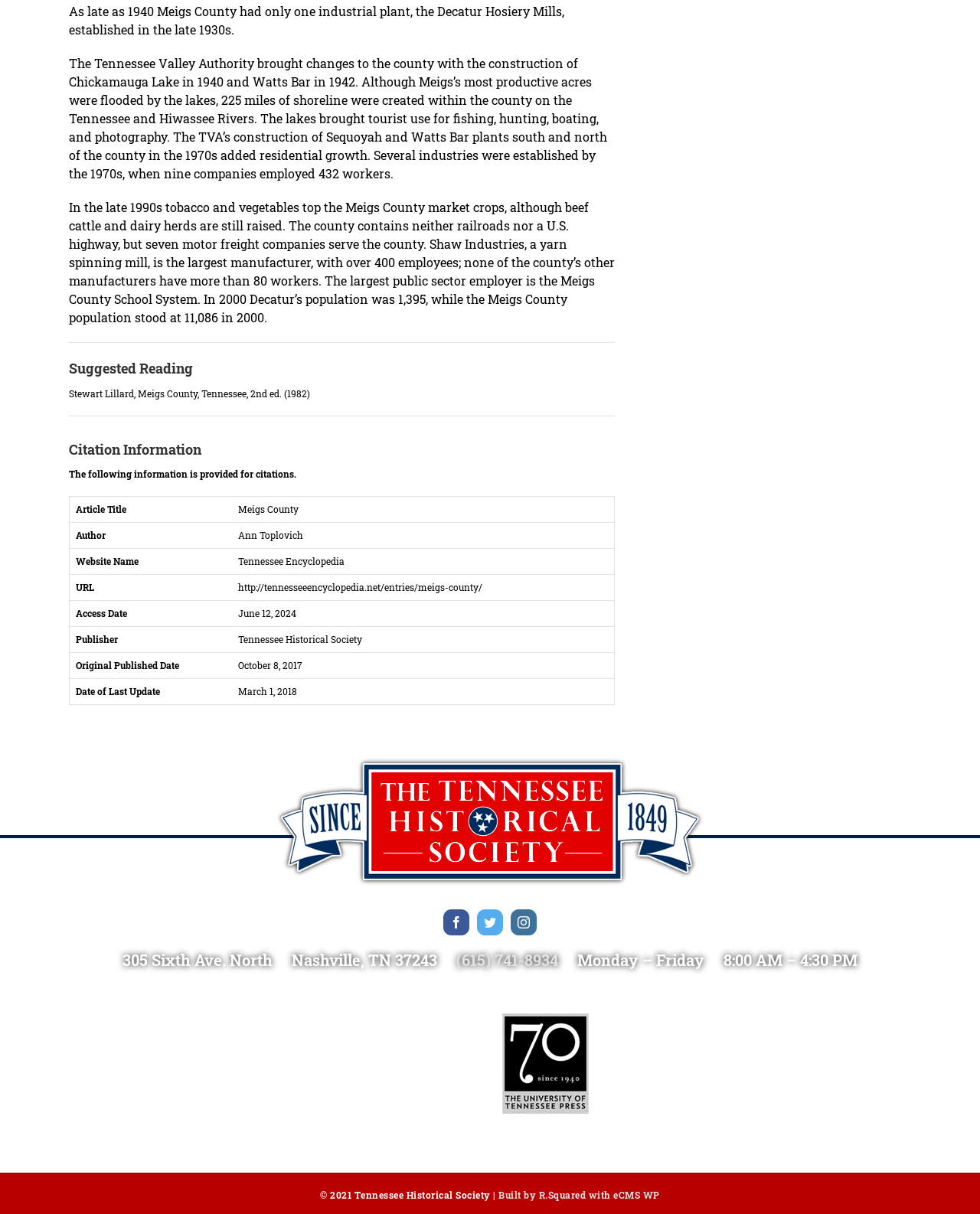Using the information in the image, could you please answer the following question in detail:
What is the name of the lake constructed by TVA in 1940?

According to the text, 'The Tennessee Valley Authority brought changes to the county with the construction of Chickamauga Lake in 1940 and Watts Bar in 1942.' This indicates that Chickamauga Lake was constructed by TVA in 1940.